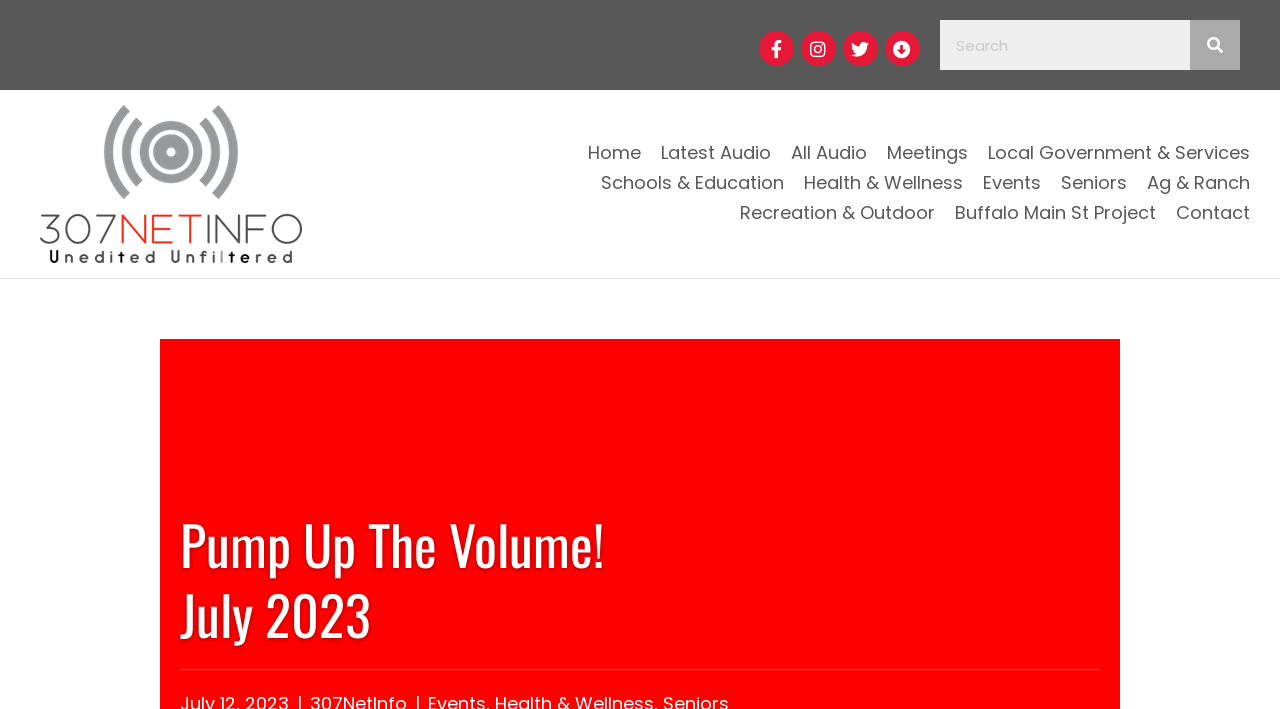Provide your answer to the question using just one word or phrase: How many categories are listed on the webpage?

12